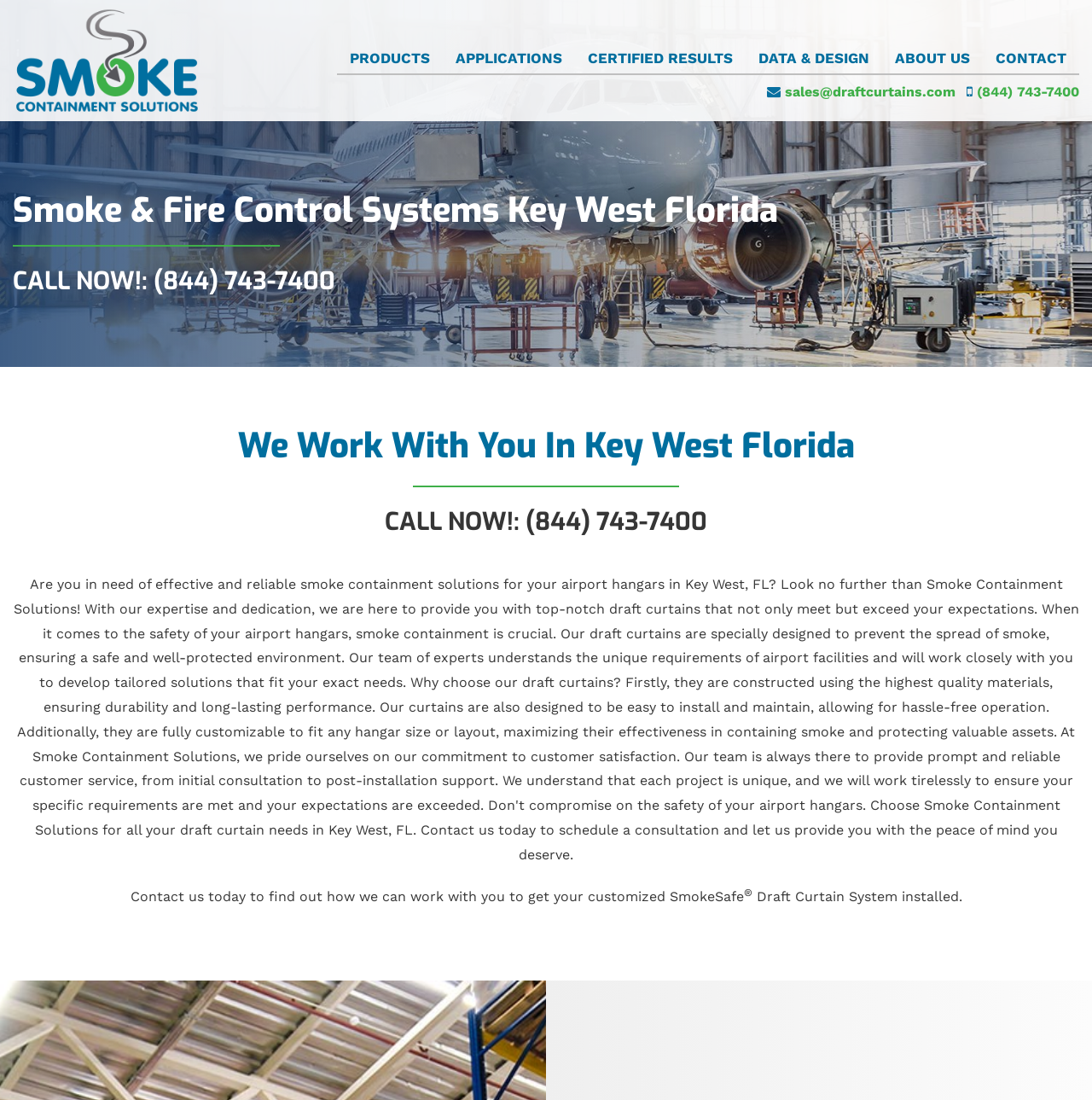Identify the bounding box for the UI element that is described as follows: "title="Smoke Containment Solutions"".

[0.012, 0.047, 0.184, 0.061]